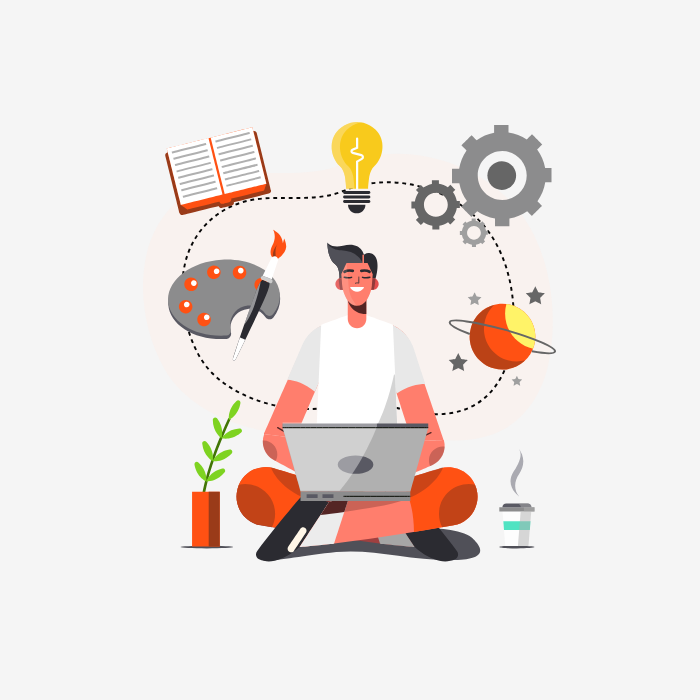What adds a touch of nature to the setting?
Look at the image and provide a short answer using one word or a phrase.

Vibrant green plant